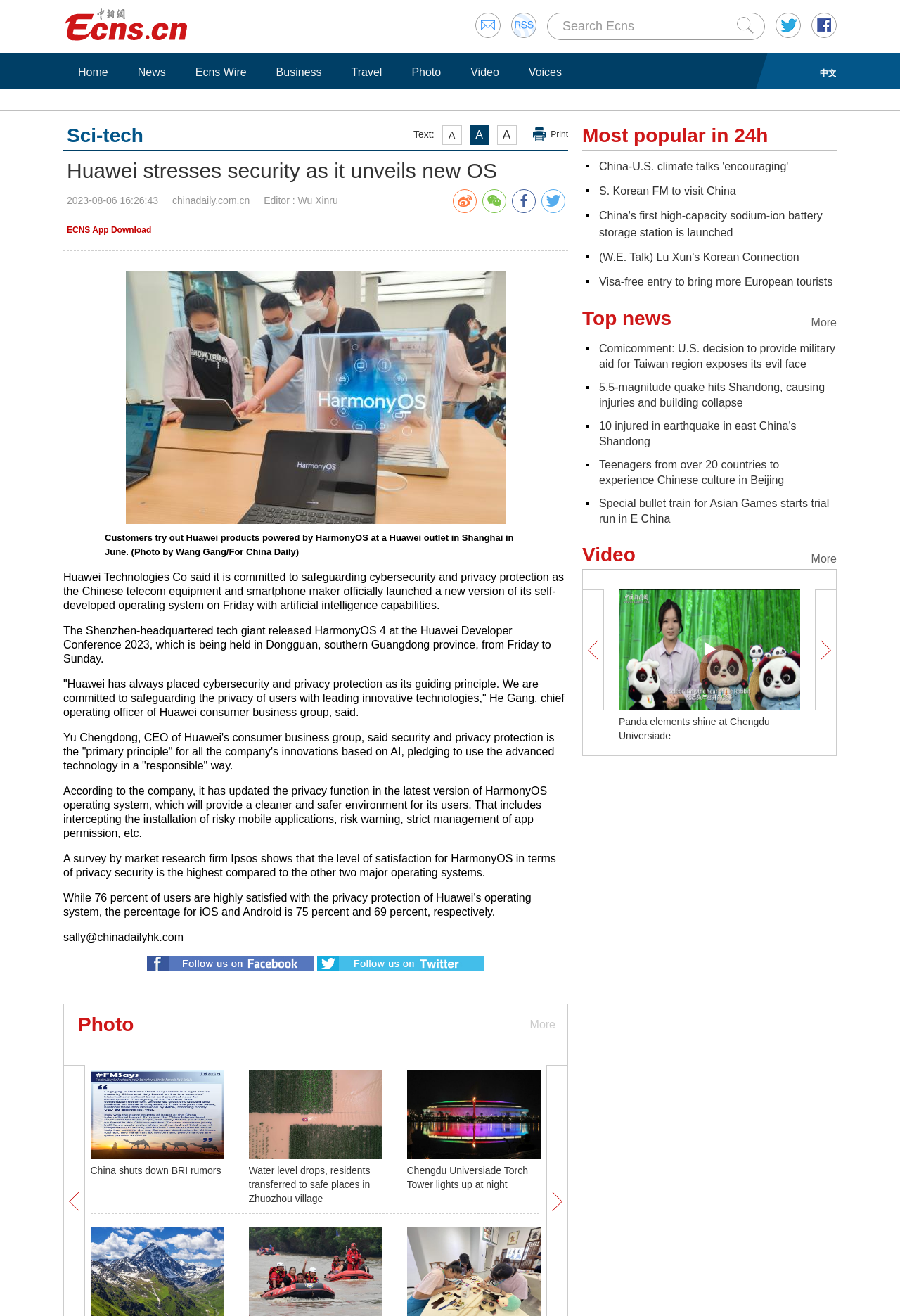Please find the bounding box for the following UI element description. Provide the coordinates in (top-left x, top-left y, bottom-right x, bottom-right y) format, with values between 0 and 1: parent_node: Tibetan embroidery in Qinghai

[0.63, 0.98, 0.779, 0.988]